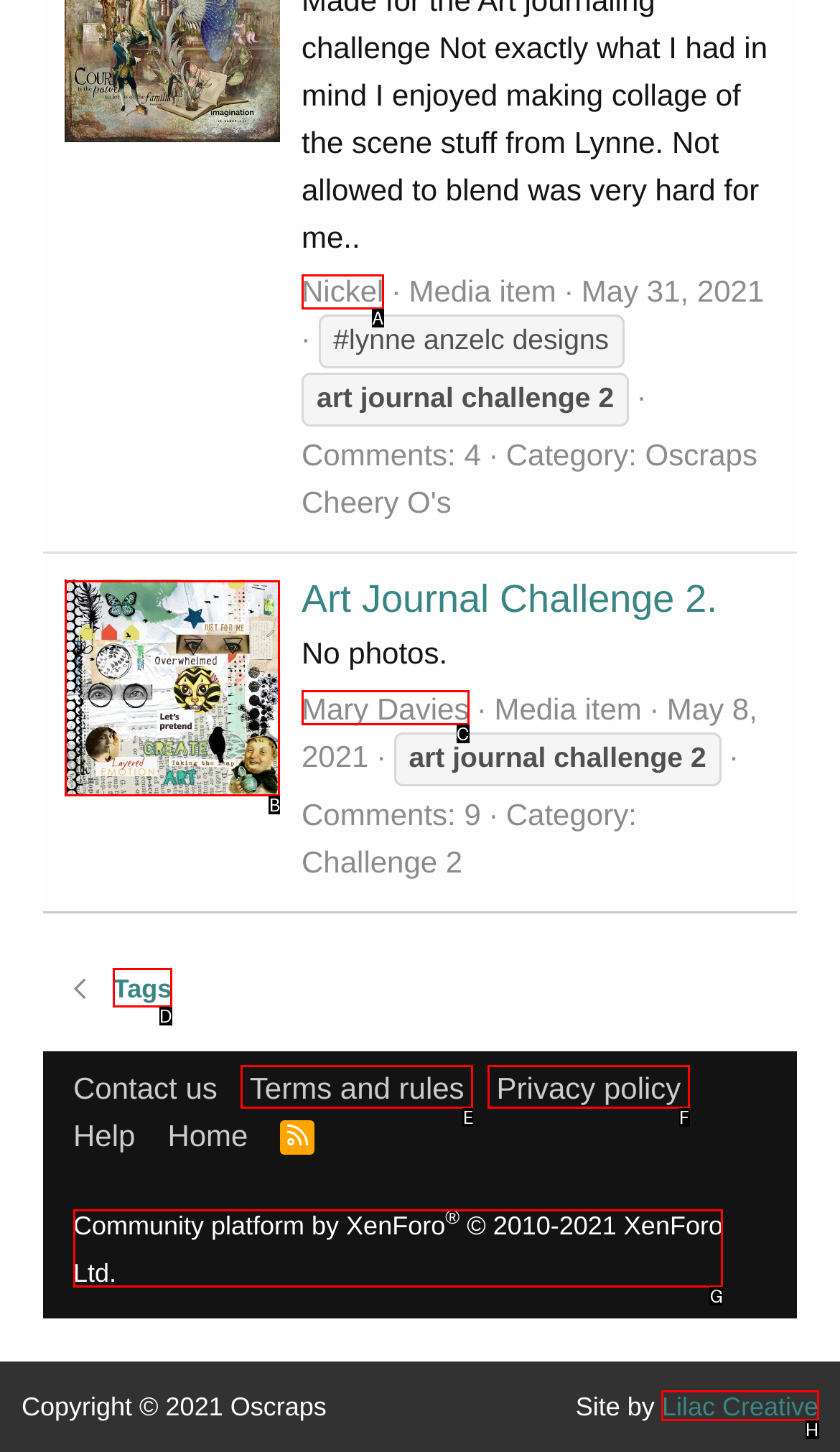Figure out which option to click to perform the following task: View 'Art Journal Challenge 2.' image
Provide the letter of the correct option in your response.

B